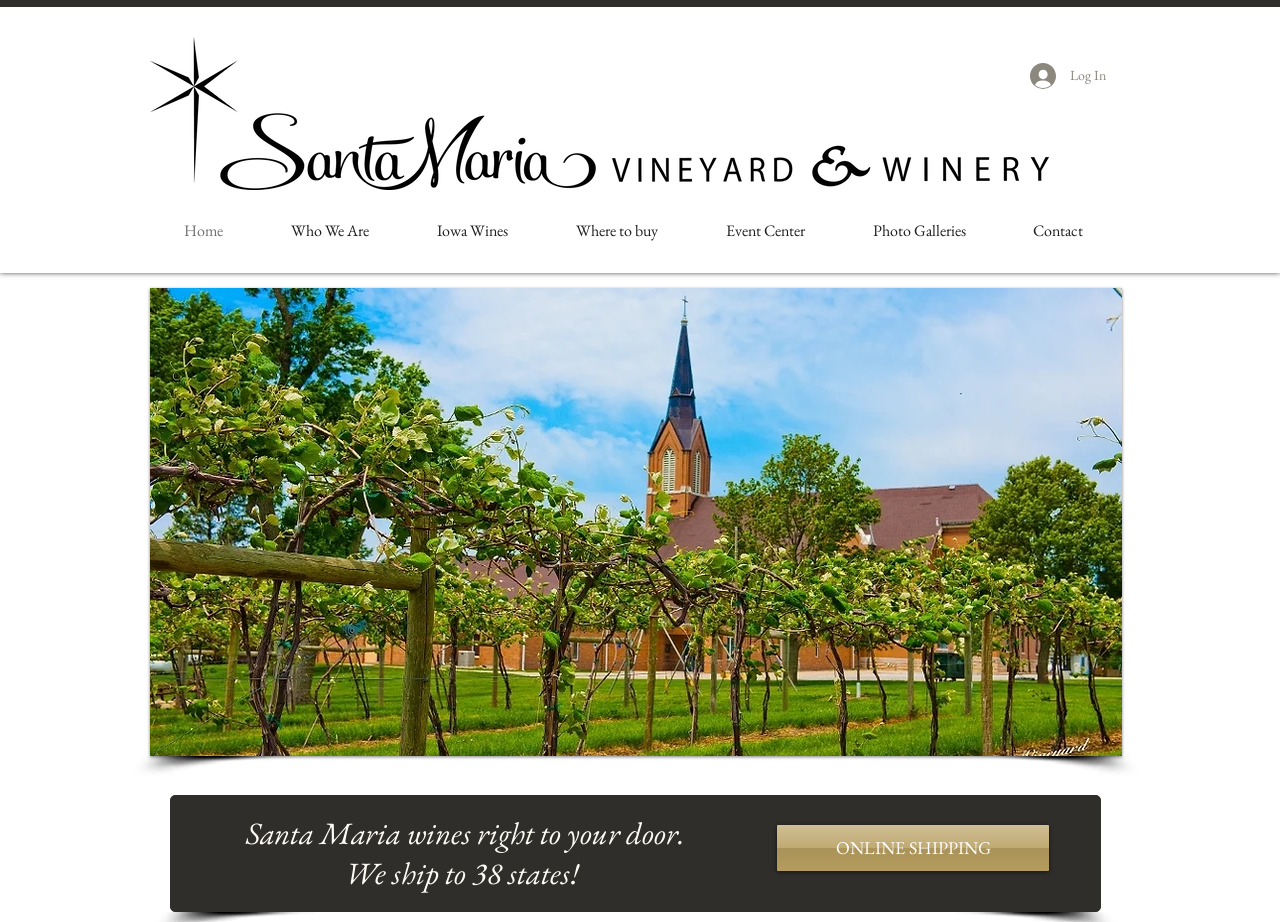Identify the bounding box coordinates of the element that should be clicked to fulfill this task: "Read the quote 'The Lord may not come when you want Him, but he's always going to be there on time.'". The coordinates should be provided as four float numbers between 0 and 1, i.e., [left, top, right, bottom].

None